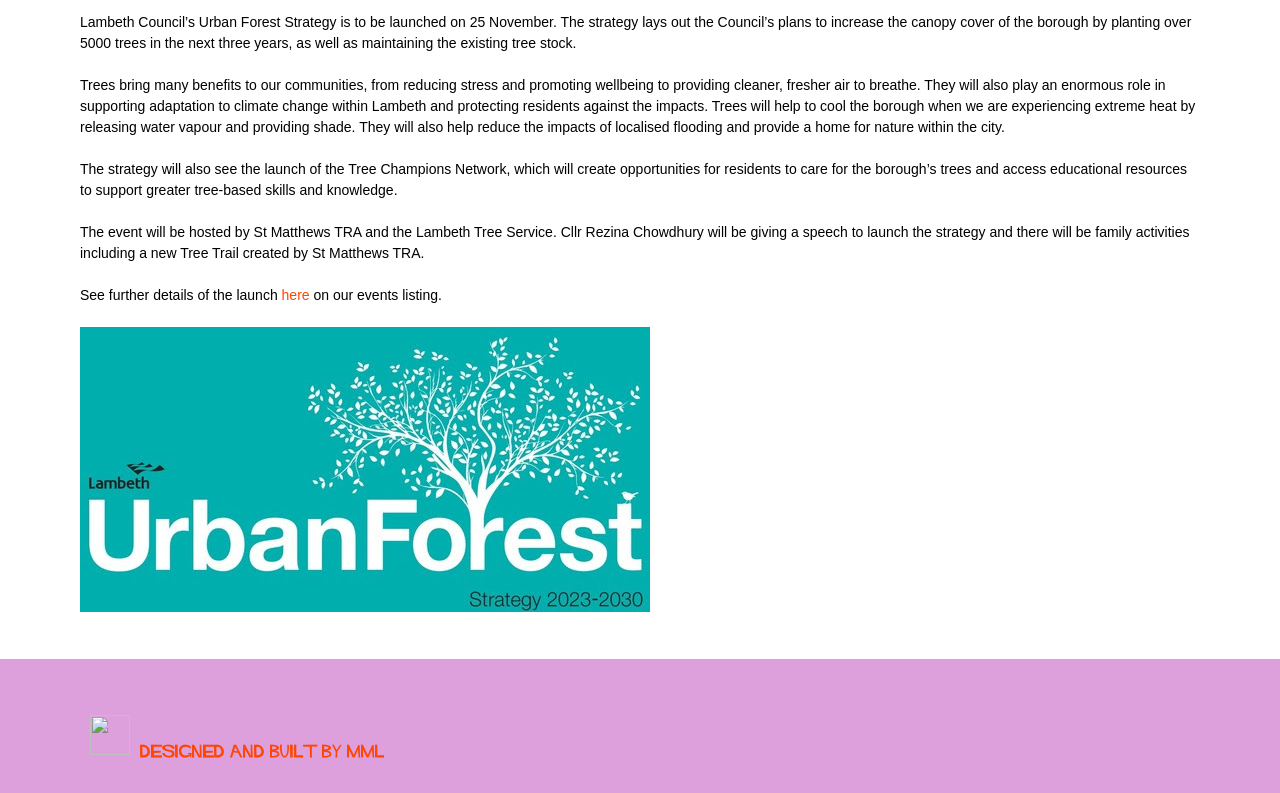Identify the bounding box of the UI component described as: "Designed and built by MML".

[0.062, 0.938, 0.3, 0.956]